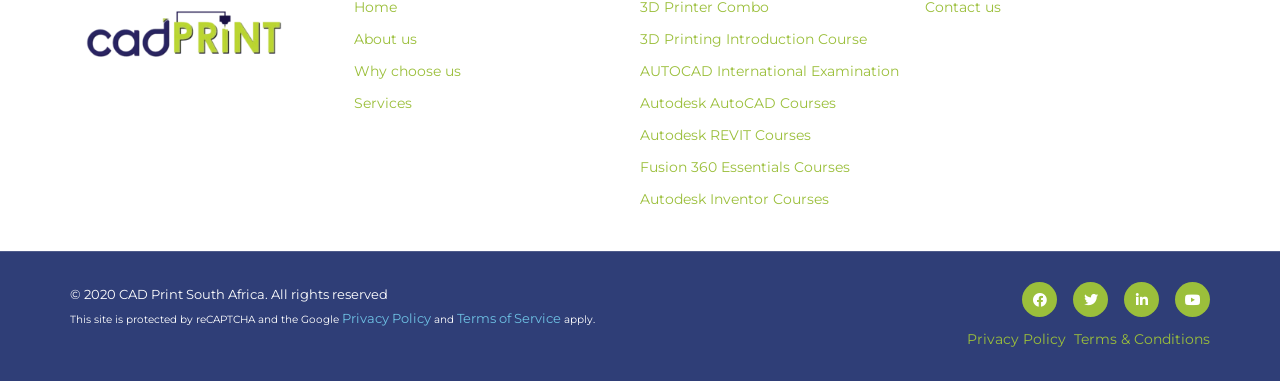Find and provide the bounding box coordinates for the UI element described here: "Privacy Policy". The coordinates should be given as four float numbers between 0 and 1: [left, top, right, bottom].

[0.267, 0.814, 0.337, 0.856]